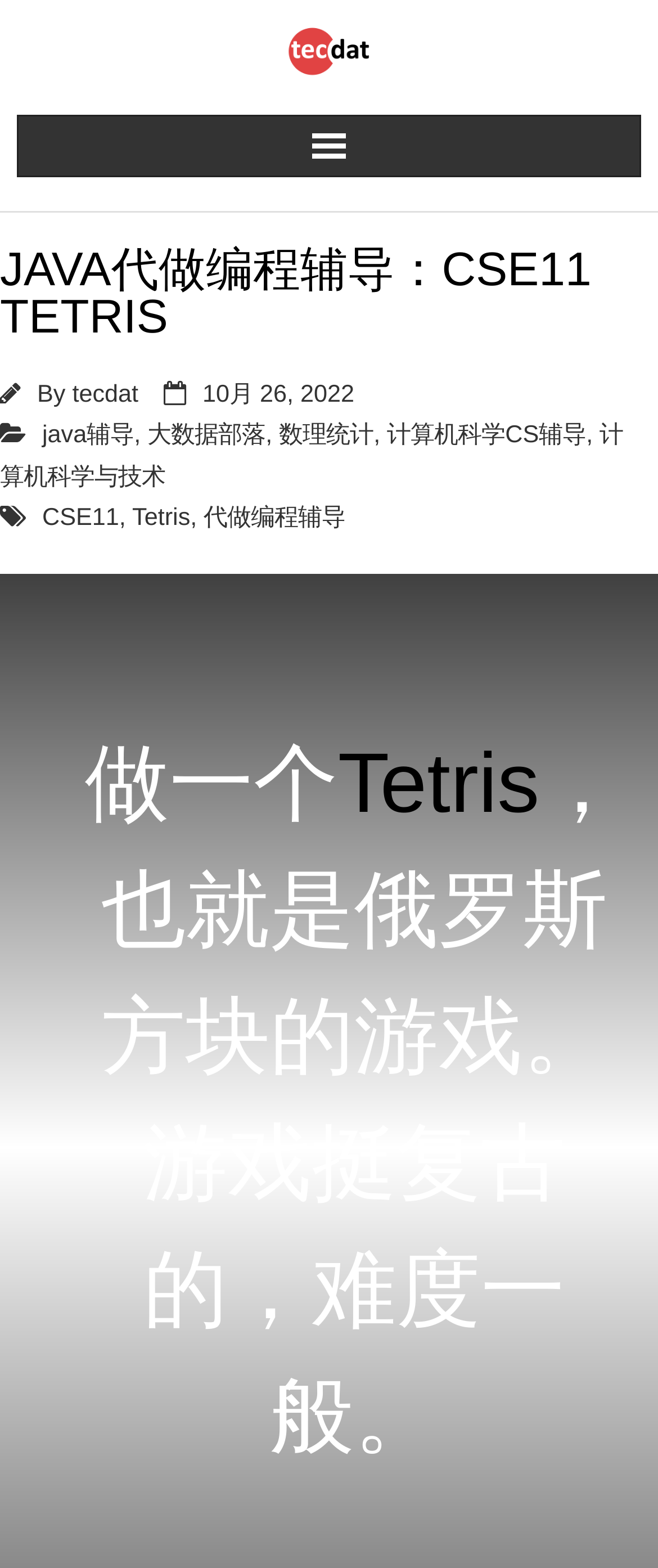Locate the bounding box coordinates of the clickable part needed for the task: "Read about JAVA programming guidance".

[0.0, 0.157, 1.0, 0.217]